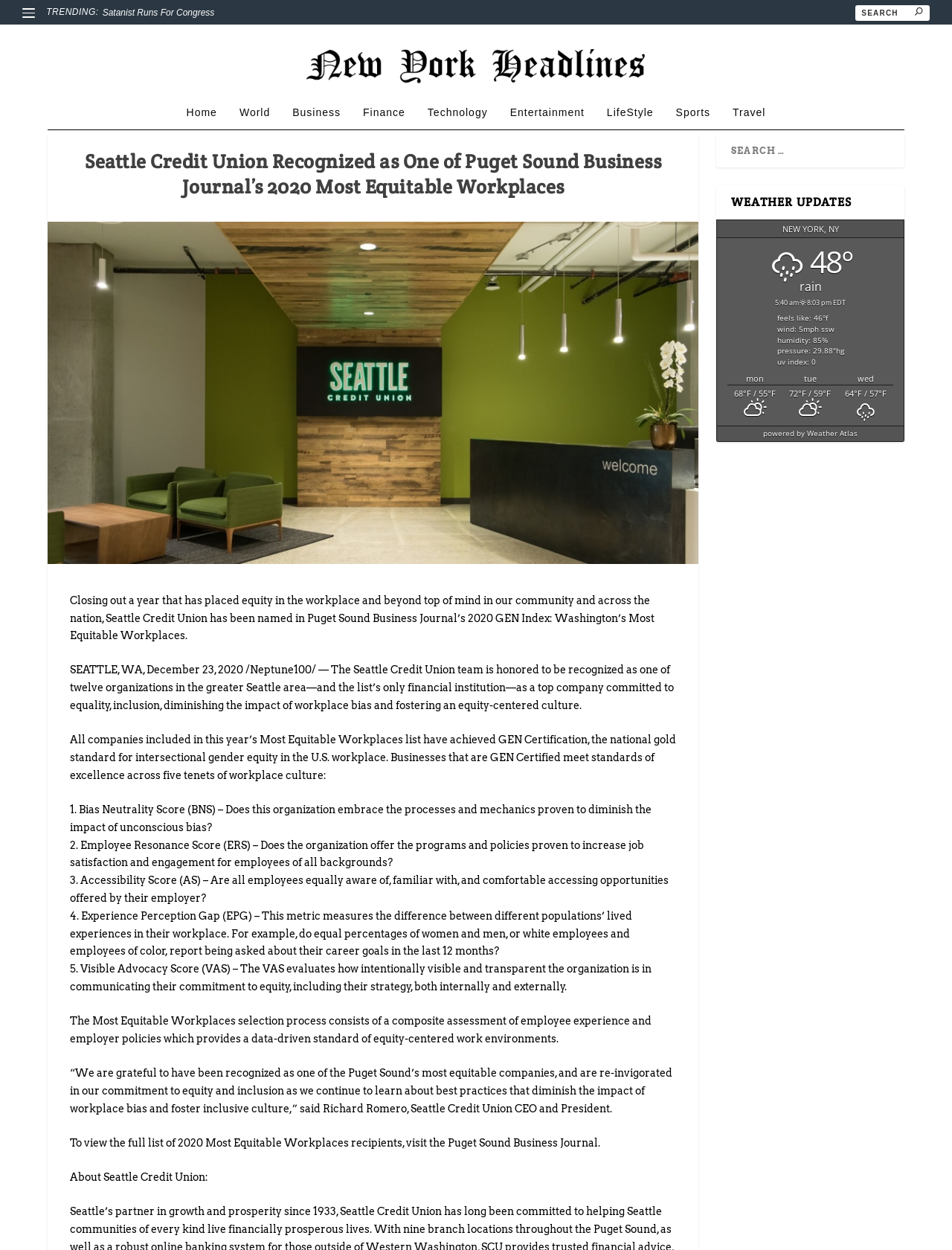How many links are there in the top navigation bar? Based on the screenshot, please respond with a single word or phrase.

8